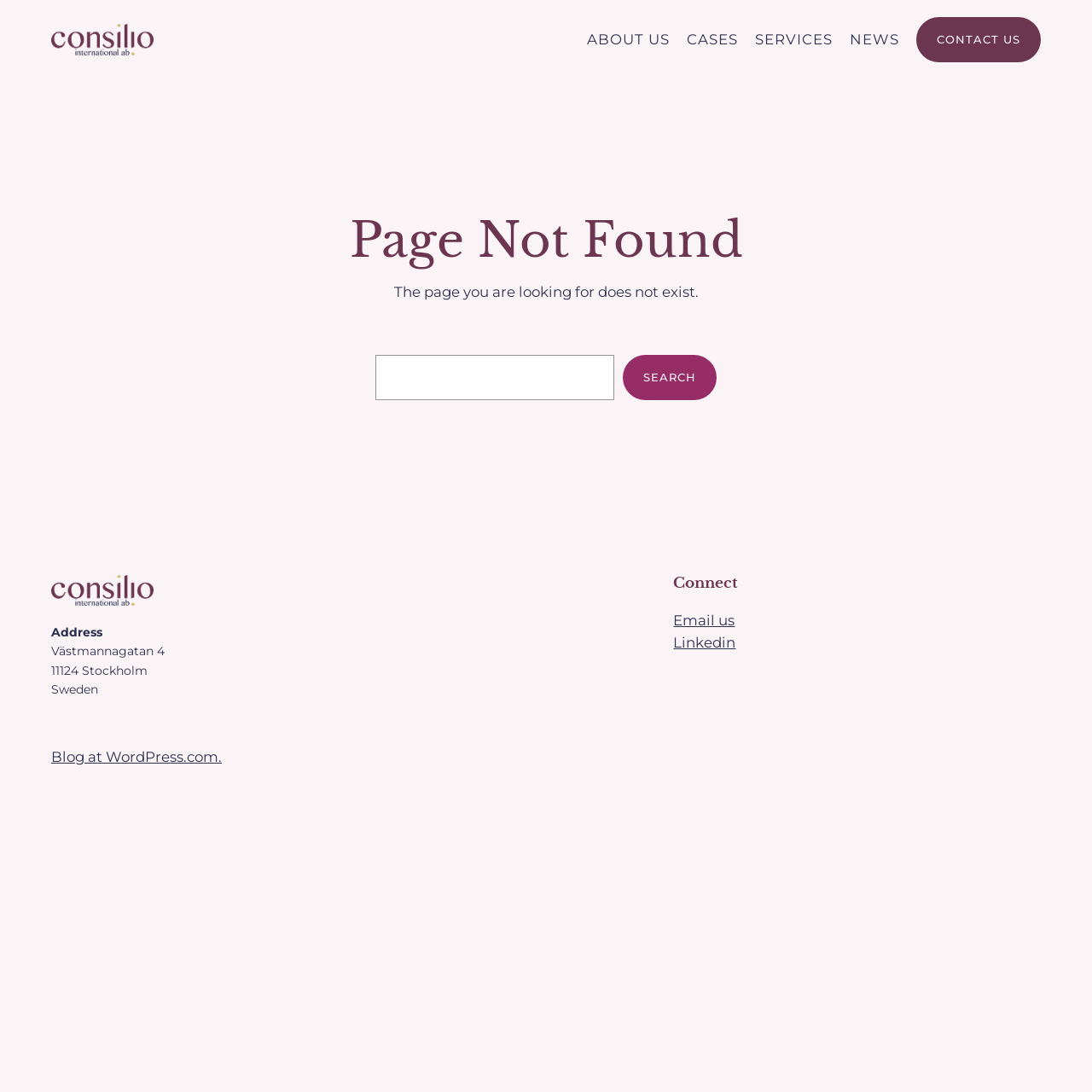Provide the bounding box coordinates for the area that should be clicked to complete the instruction: "visit cases page".

[0.629, 0.026, 0.676, 0.047]